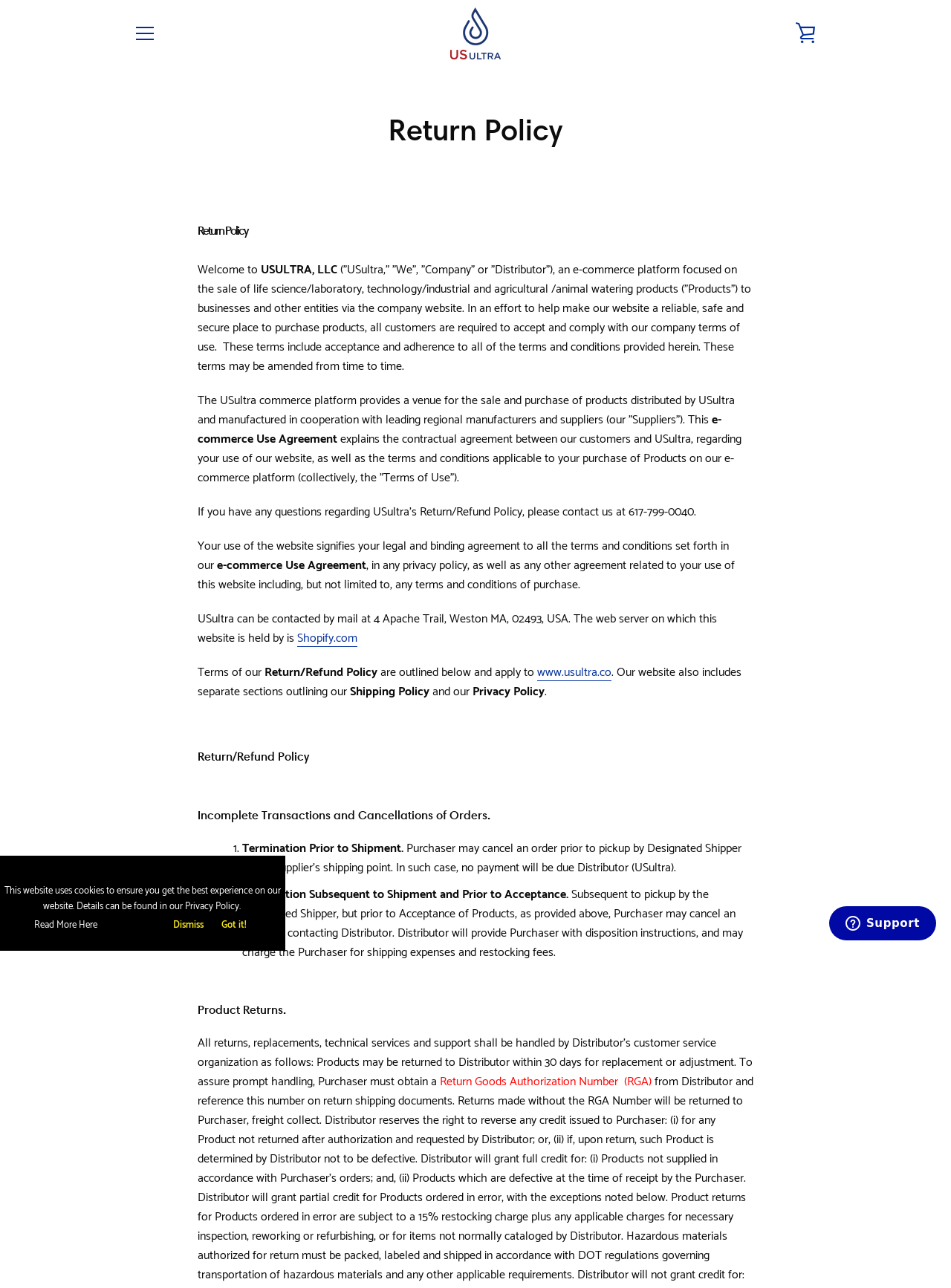What is the purpose of the Return Goods Authorization Number?
Answer the question with a single word or phrase derived from the image.

To cancel an order